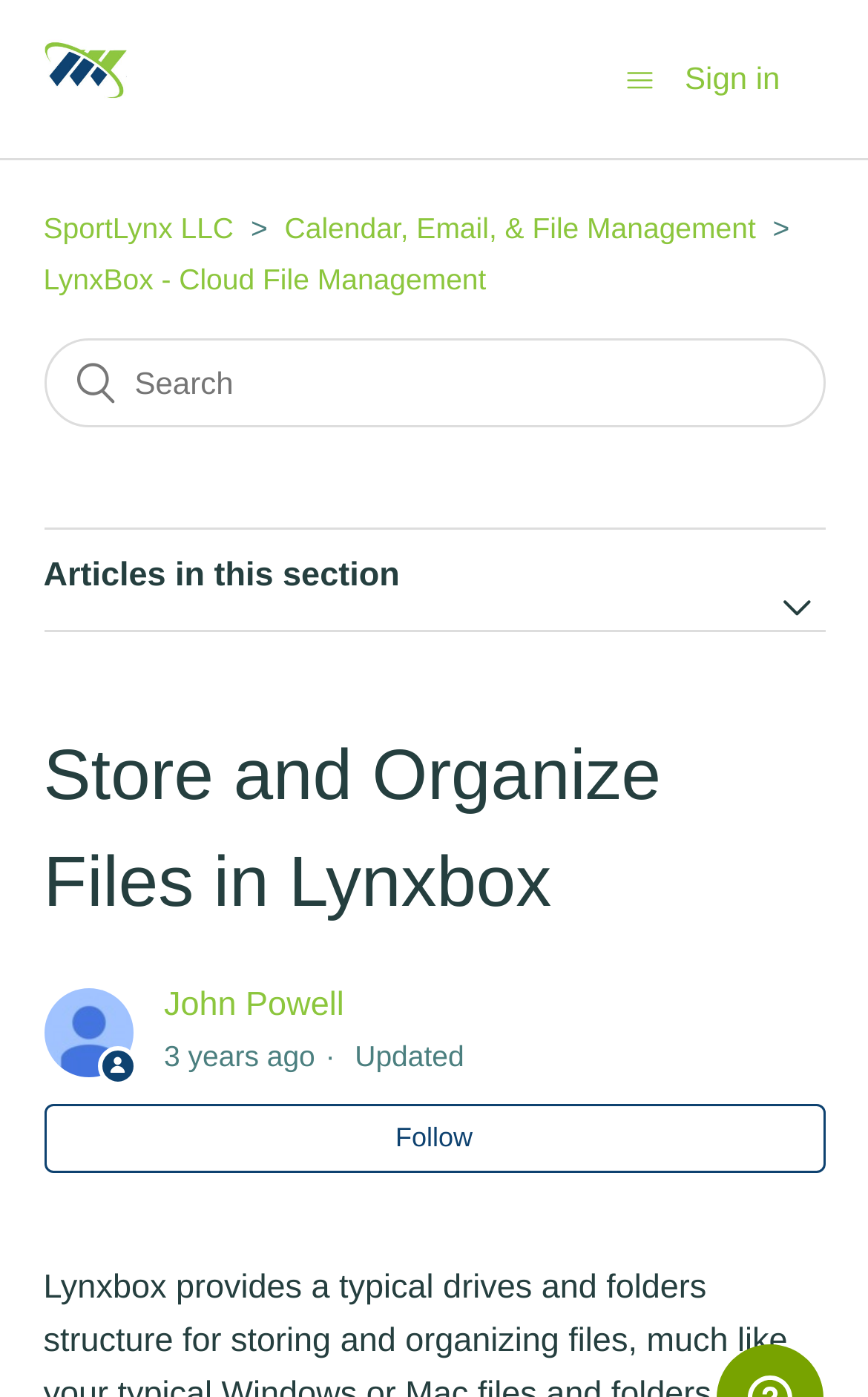Find the bounding box coordinates for the element described here: "Sign in".

[0.789, 0.03, 0.95, 0.083]